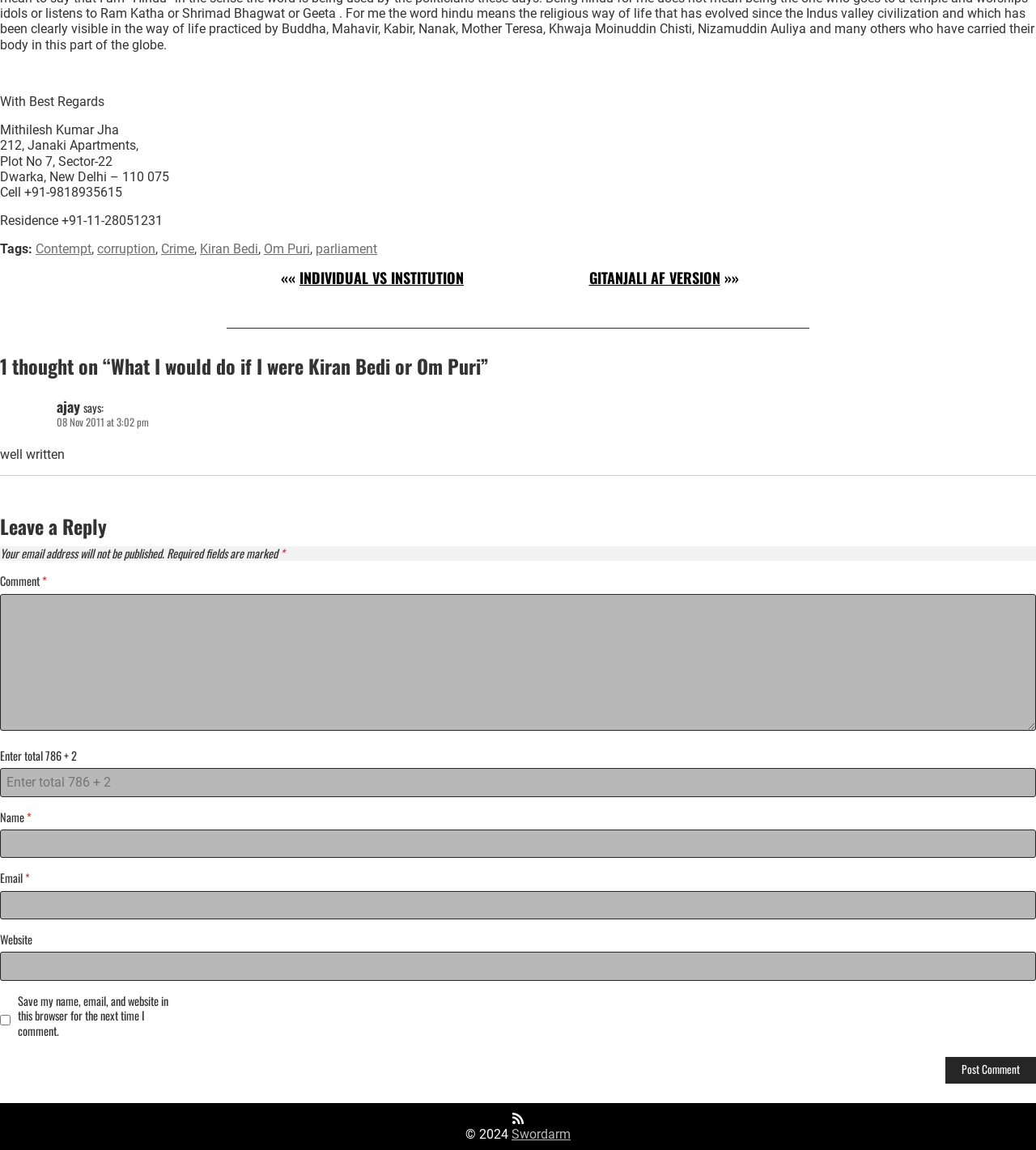Pinpoint the bounding box coordinates of the clickable area needed to execute the instruction: "Click on the link 'INDIVIDUAL VS INSTITUTION'". The coordinates should be specified as four float numbers between 0 and 1, i.e., [left, top, right, bottom].

[0.289, 0.233, 0.448, 0.251]